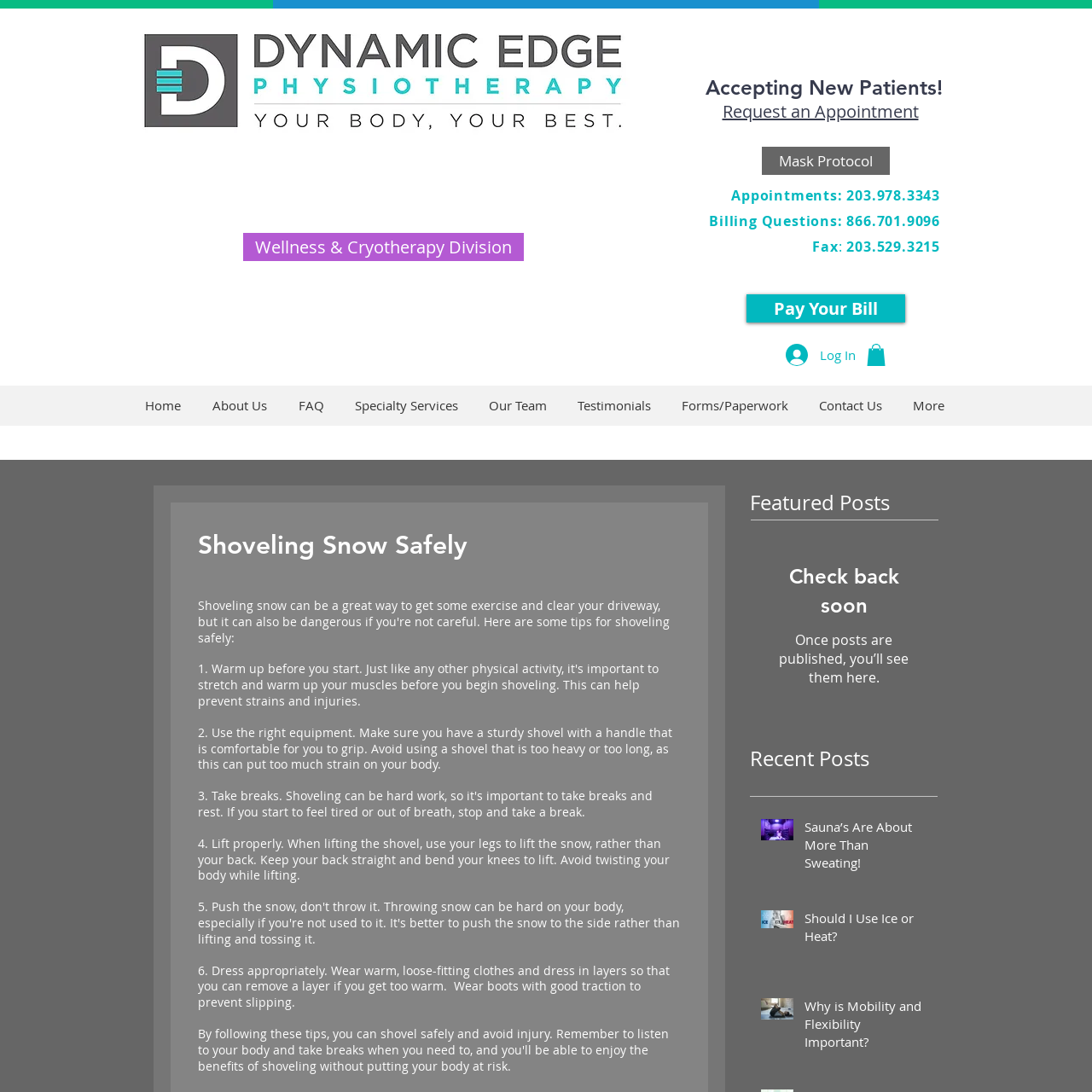Determine the bounding box coordinates for the clickable element required to fulfill the instruction: "Log in". Provide the coordinates as four float numbers between 0 and 1, i.e., [left, top, right, bottom].

[0.709, 0.31, 0.784, 0.34]